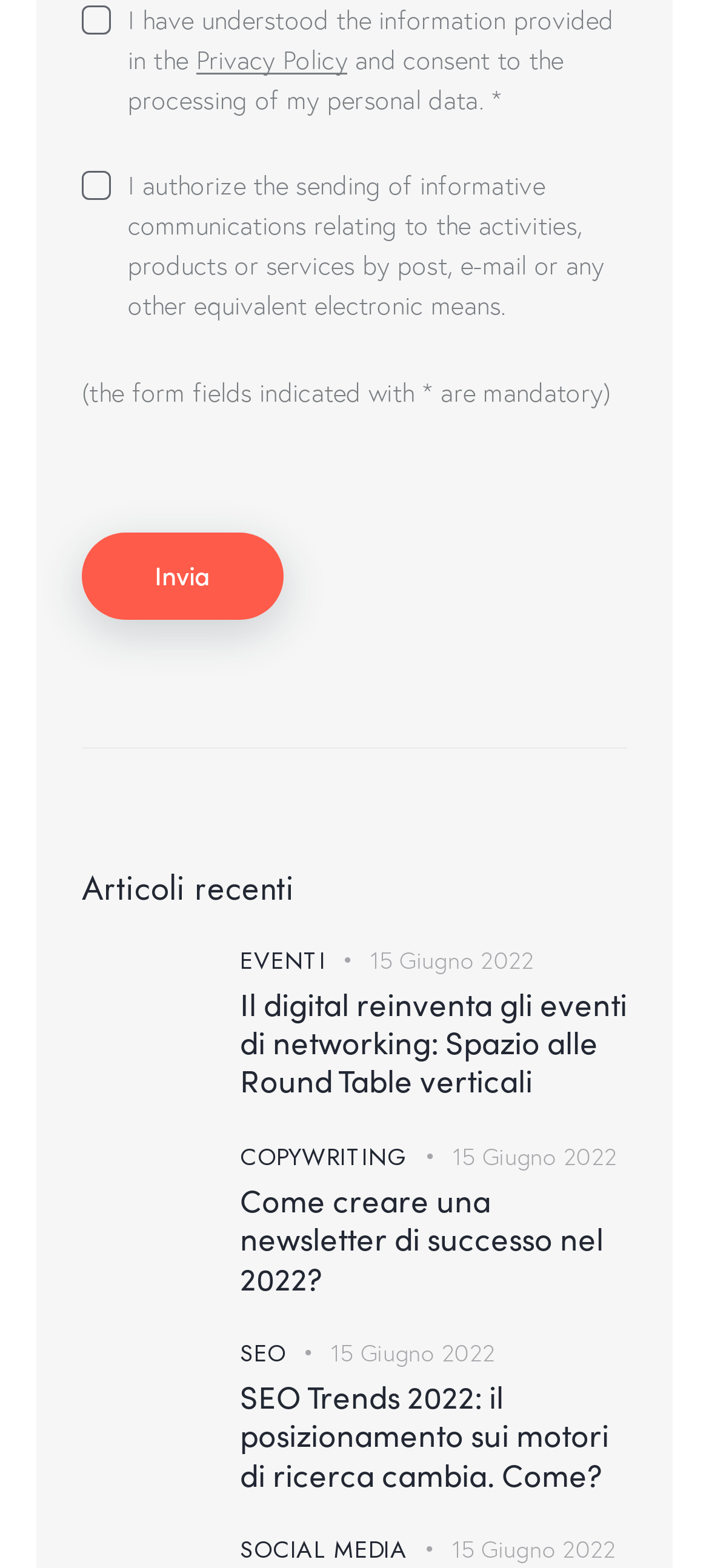Answer the question below using just one word or a short phrase: 
How many links are in the second article?

4